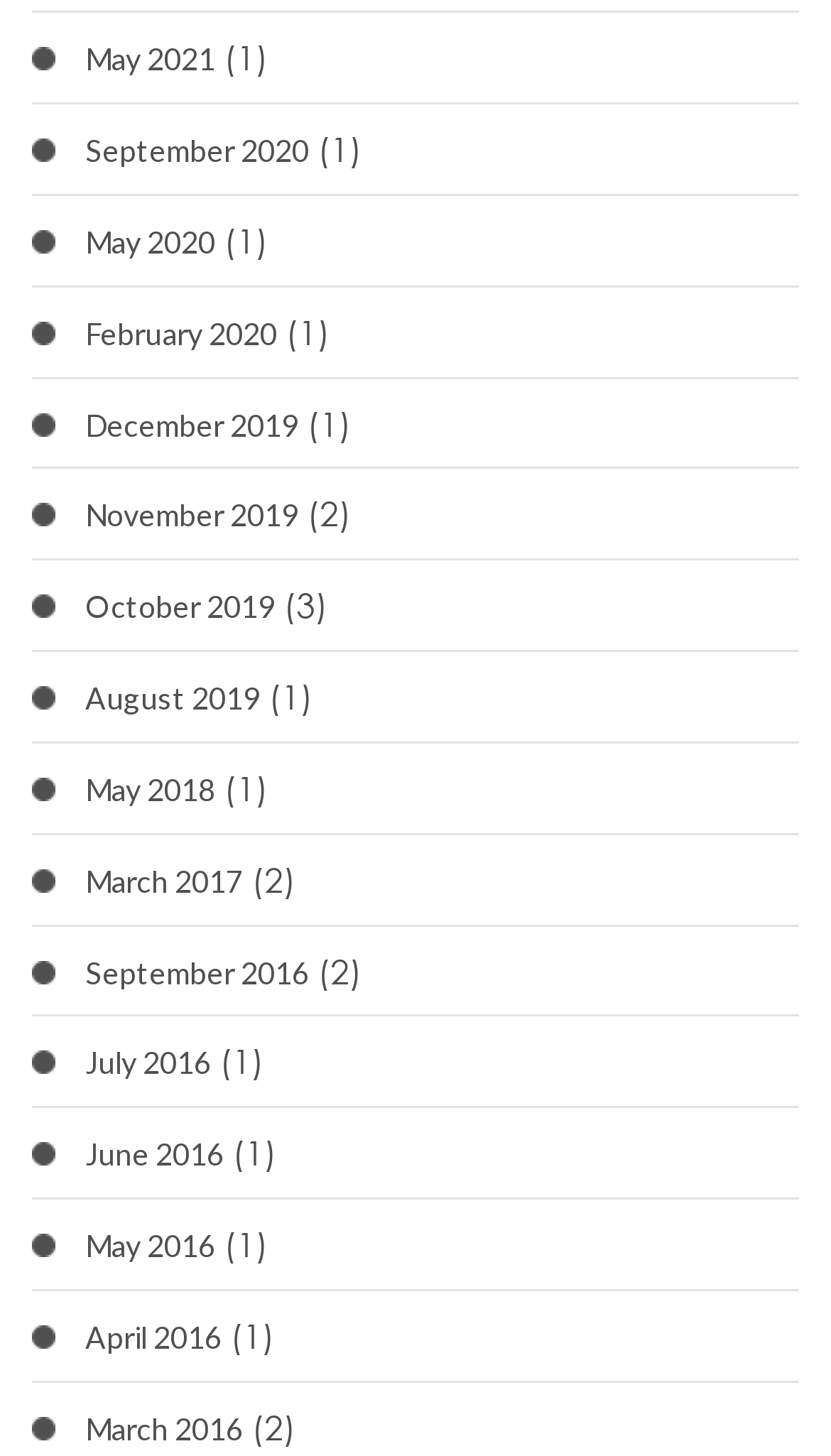How many links are there on the webpage?
From the image, respond with a single word or phrase.

17